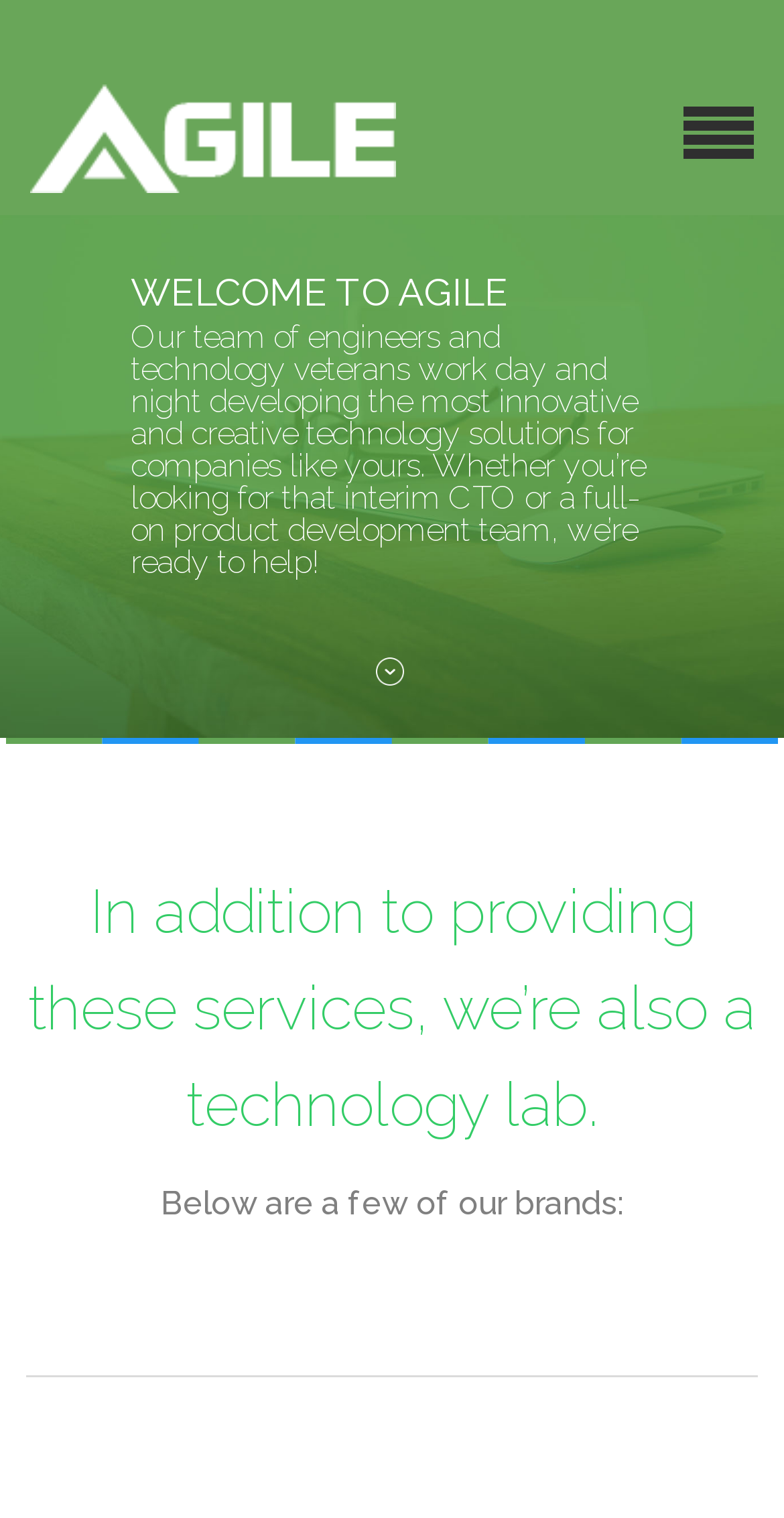Use a single word or phrase to answer the following:
What is the company also known for?

Technology lab